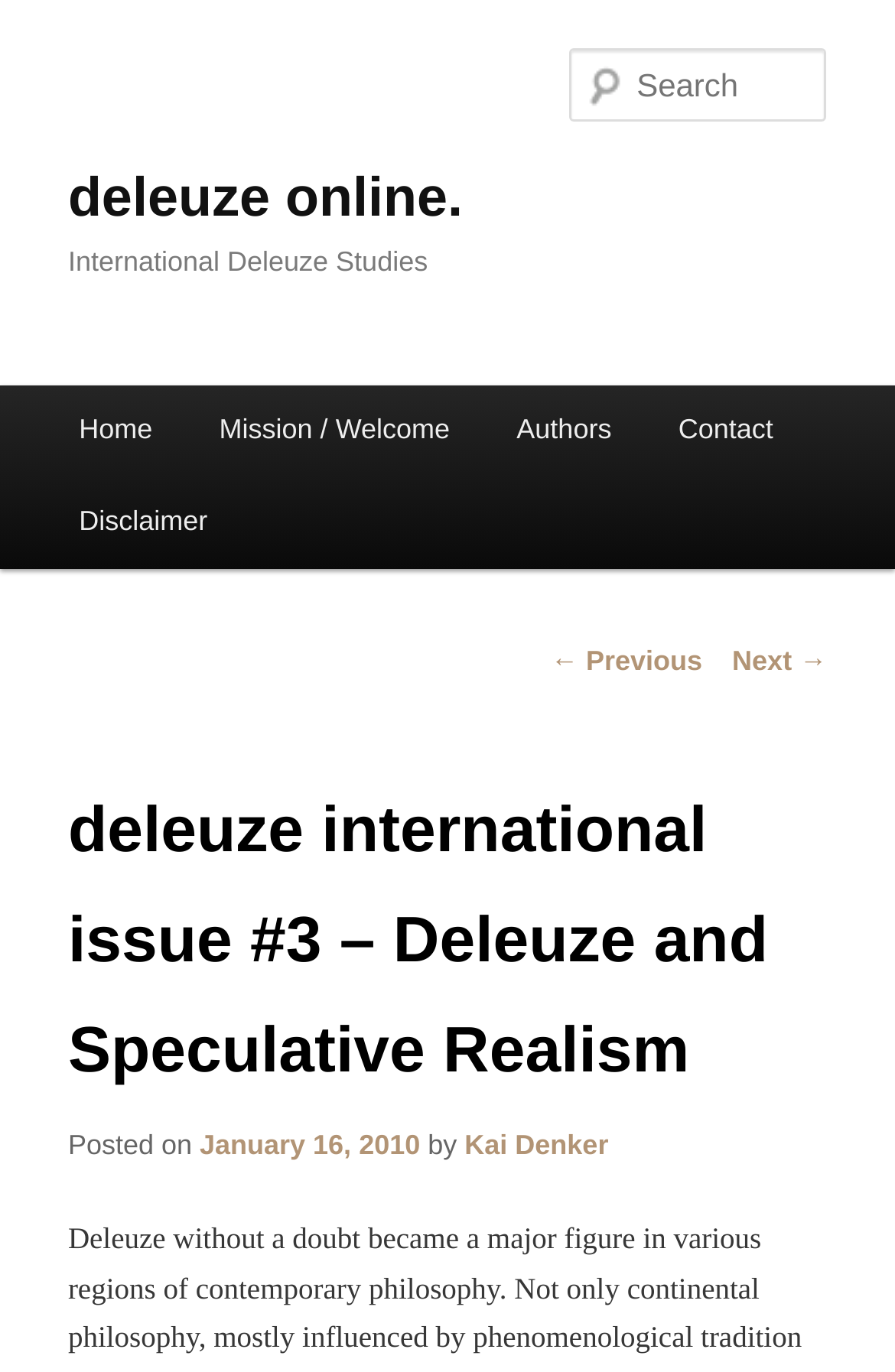What is the name of the online platform?
Look at the image and respond with a one-word or short phrase answer.

Deleuze online